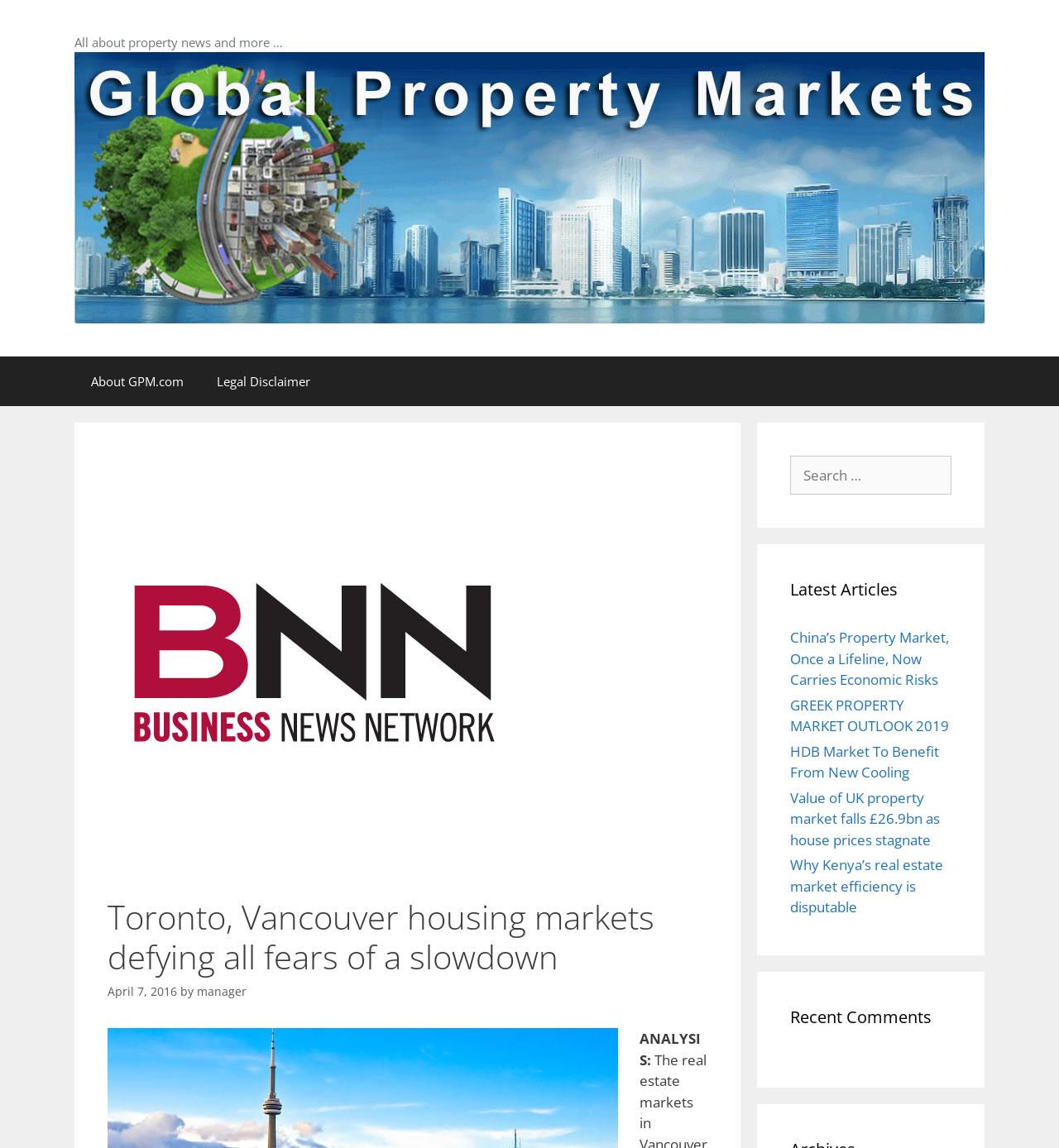Find the bounding box coordinates for the area that should be clicked to accomplish the instruction: "Click the 'ABOUT US' heading".

None